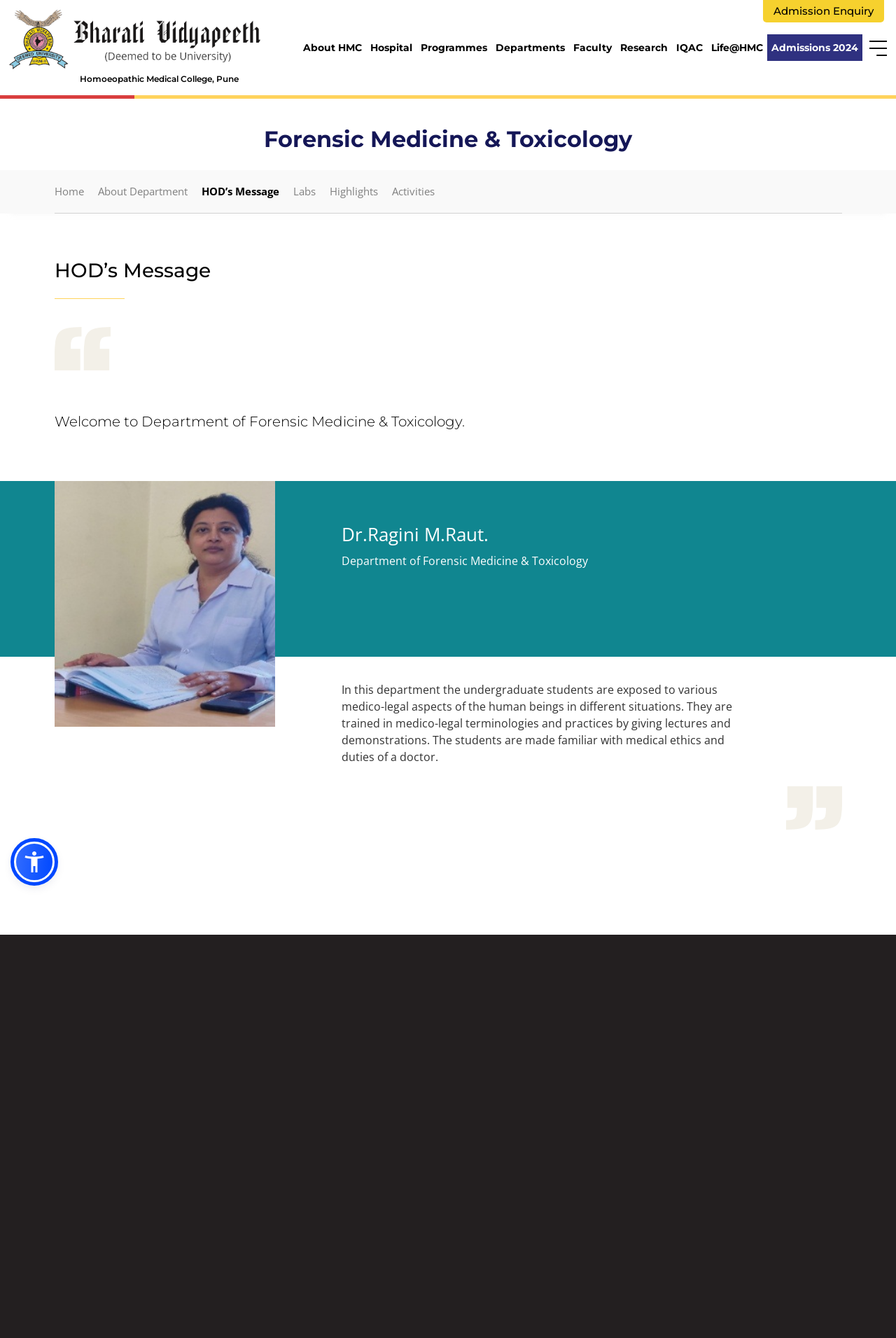Locate the bounding box coordinates of the area where you should click to accomplish the instruction: "click on opinions".

None